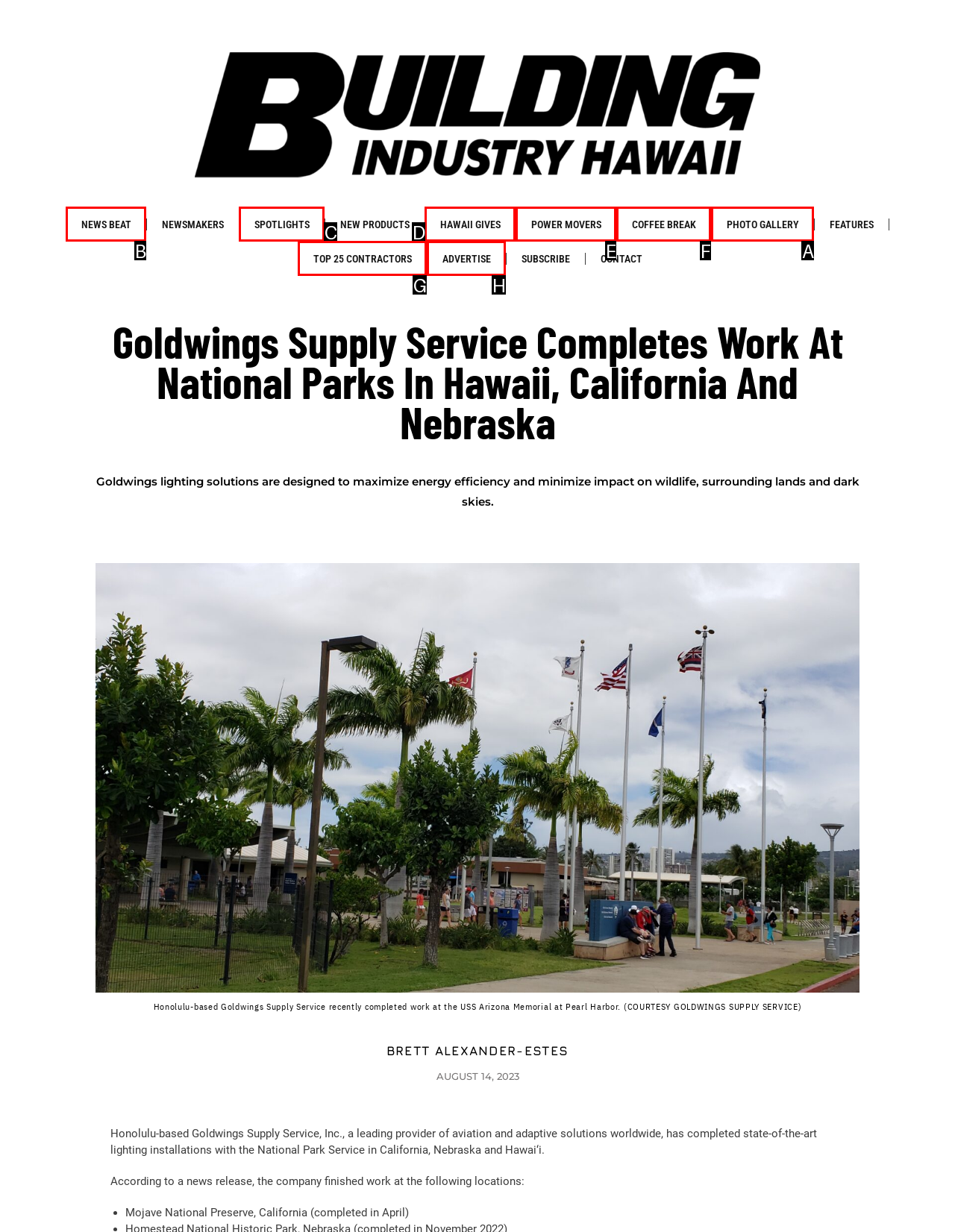Choose the UI element to click on to achieve this task: View PHOTO GALLERY. Reply with the letter representing the selected element.

A